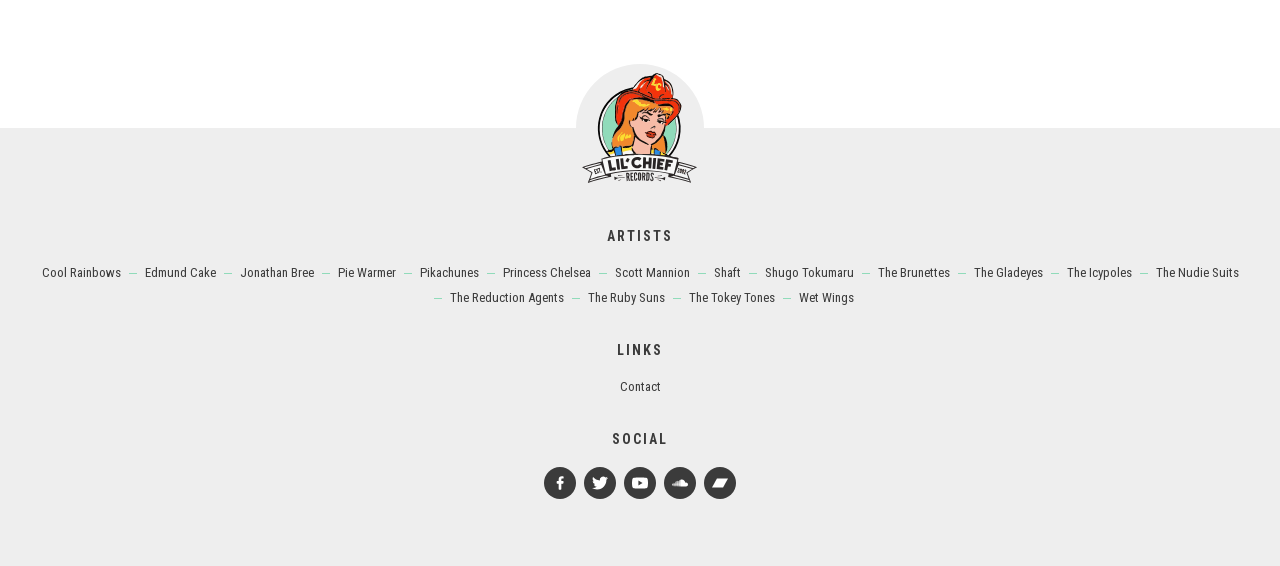Locate the bounding box of the UI element defined by this description: "Edmund Cake". The coordinates should be given as four float numbers between 0 and 1, formatted as [left, top, right, bottom].

[0.113, 0.468, 0.168, 0.496]